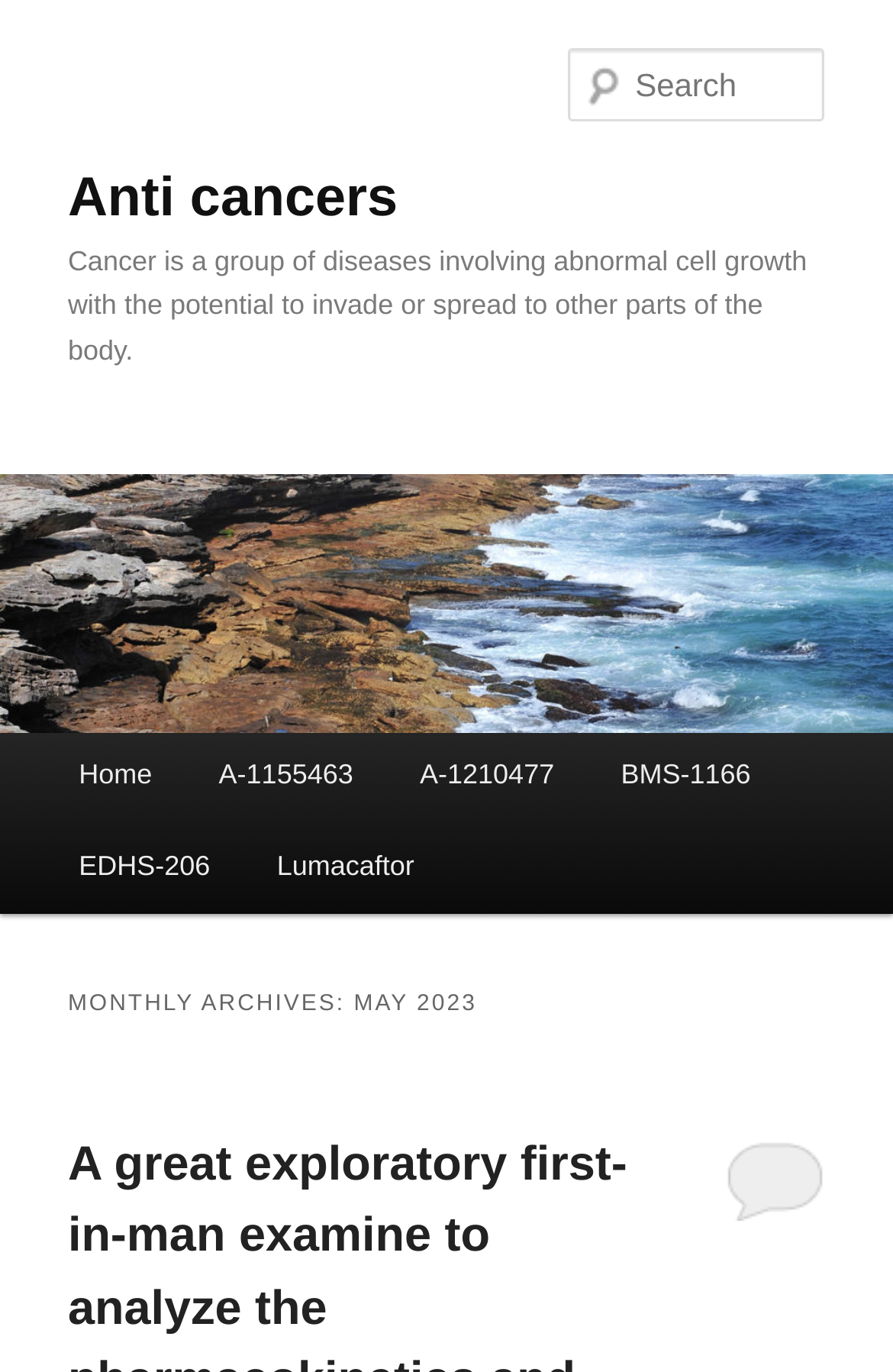Determine the coordinates of the bounding box that should be clicked to complete the instruction: "Read the article about A great exploratory first-in-man examine". The coordinates should be represented by four float numbers between 0 and 1: [left, top, right, bottom].

[0.814, 0.83, 0.924, 0.89]